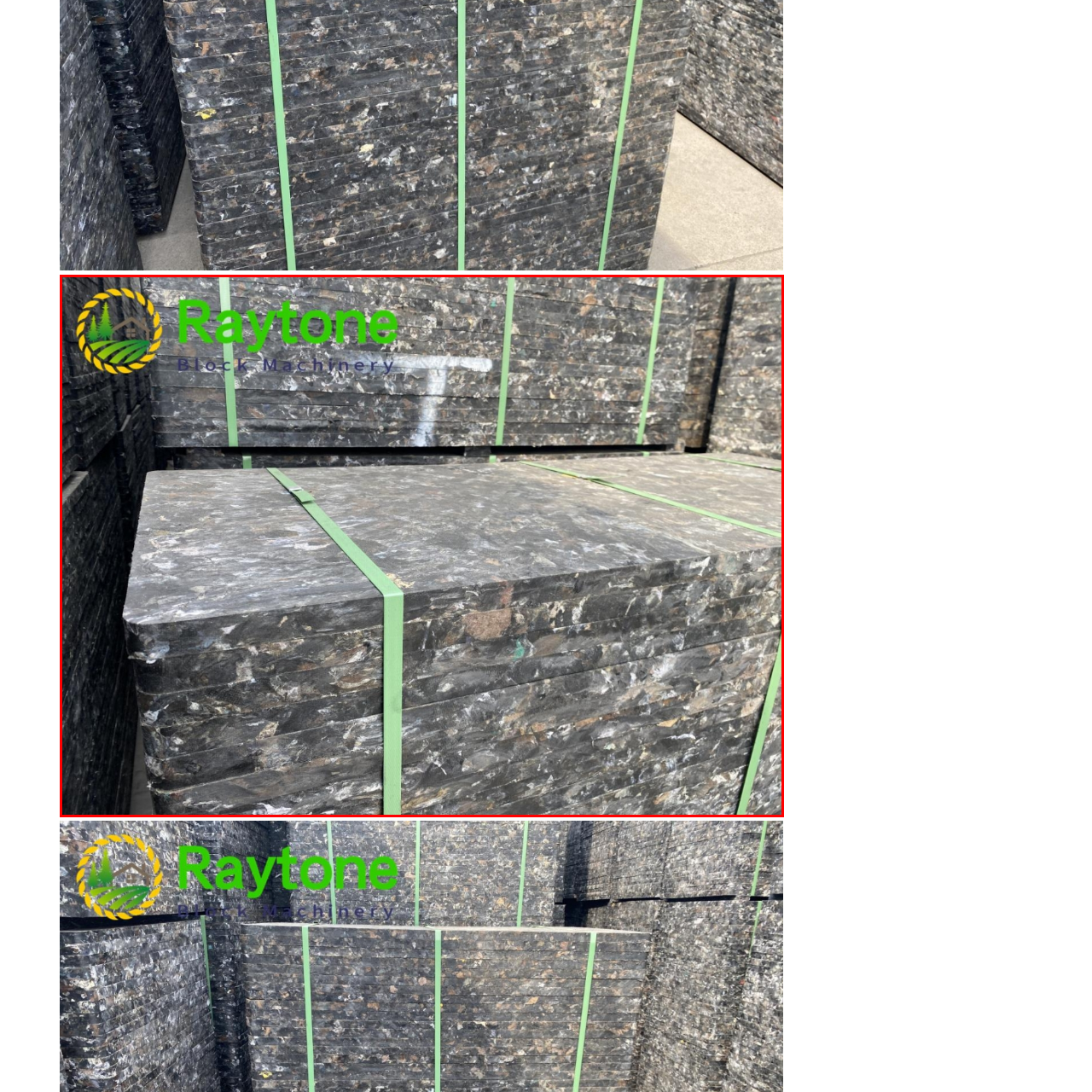Generate a comprehensive caption for the image section marked by the red box.

The image showcases a close-up view of fiber pallets designed for block machines, highlighting their sturdy construction and texture. The pallets, prominently displayed in a stack, have a dark gray appearance with visible textured surfaces that suggest durability. Green straps are used to secure the pallets together, emphasizing their readiness for transport or storage. In the background, additional pallets are arranged, creating a sense of organized inventory. The logo of "Raytone Block Machinery" is visible, indicating the manufacturer of the product and underscoring the brand's commitment to quality in construction materials. This image encapsulates the essential materials used in block machine operations, essential for building processes.